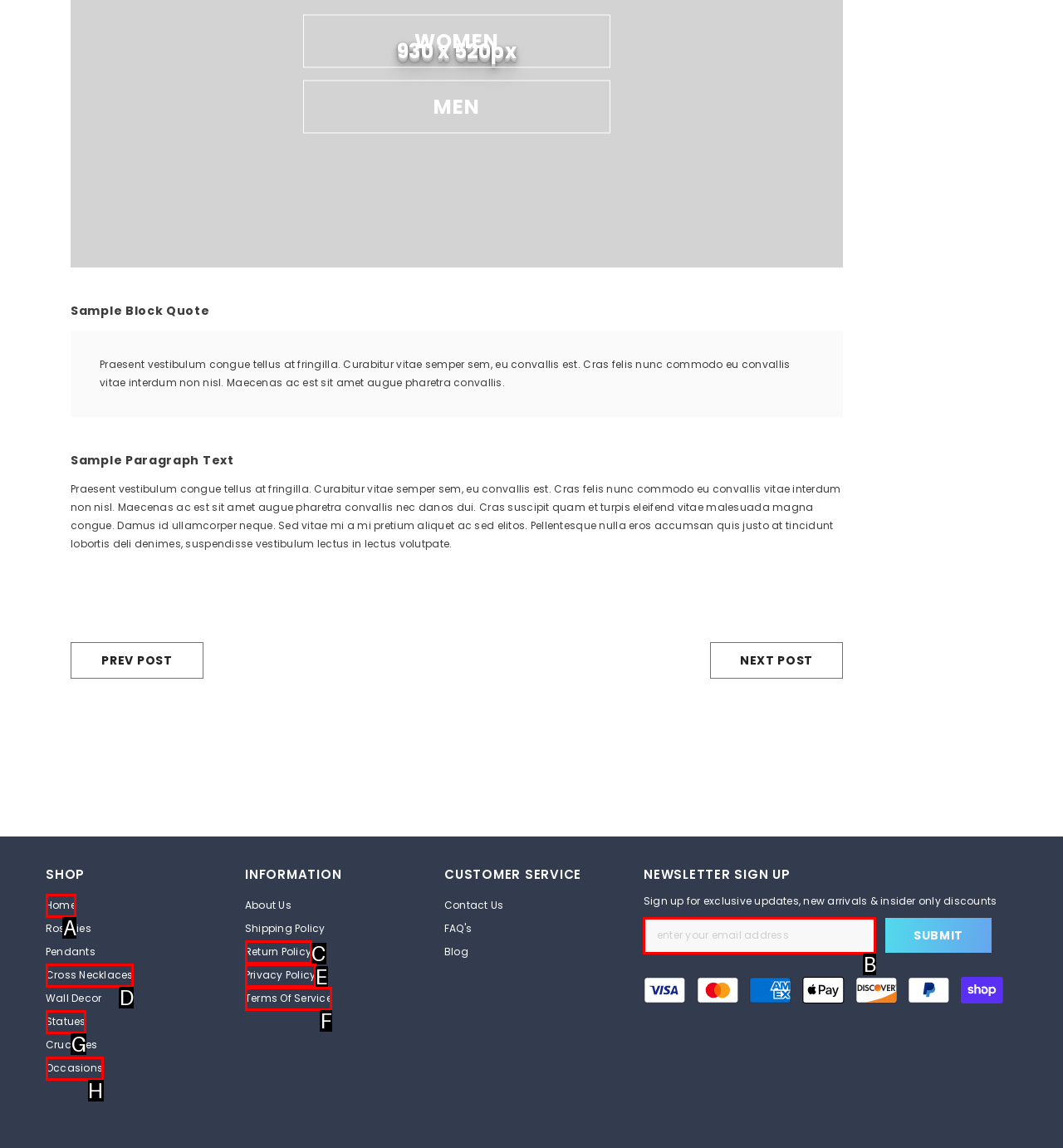Determine the correct UI element to click for this instruction: Enter text in the newsletter sign up textbox. Respond with the letter of the chosen element.

B